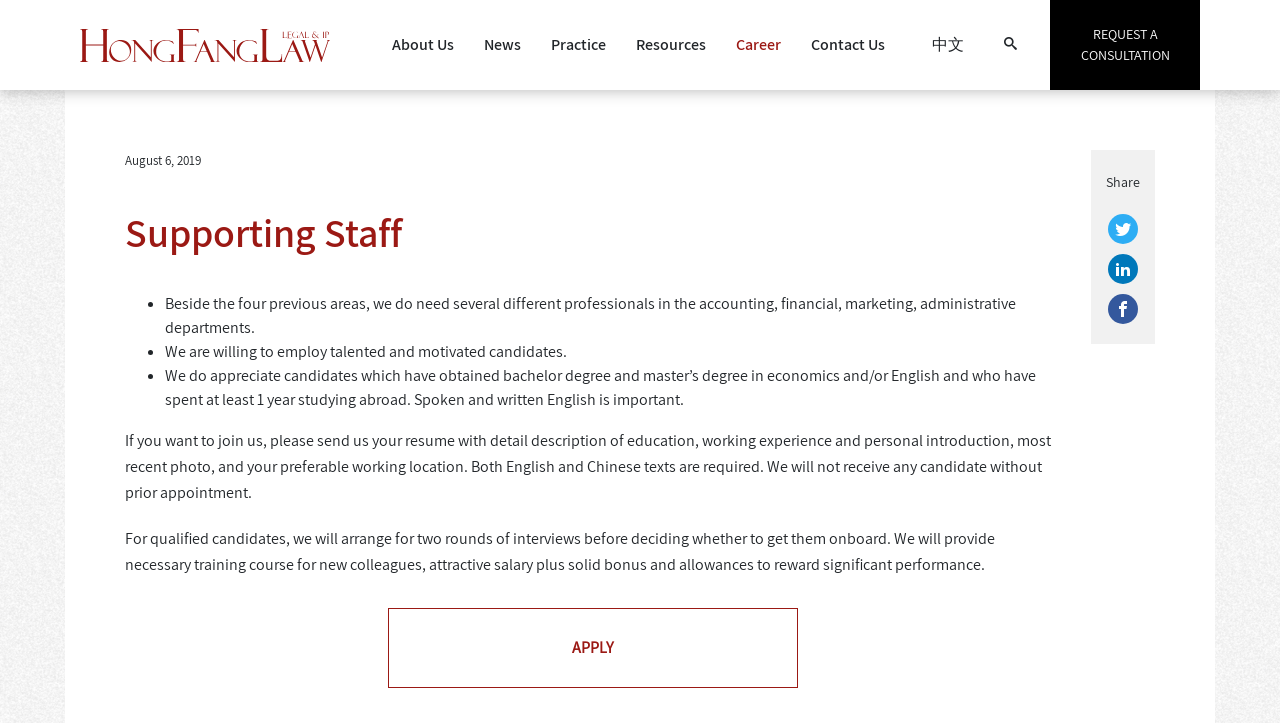What is the preferred language for candidates?
Using the image as a reference, answer the question in detail.

The webpage states that spoken and written English is important for candidates, and both English and Chinese texts are required when sending resumes.